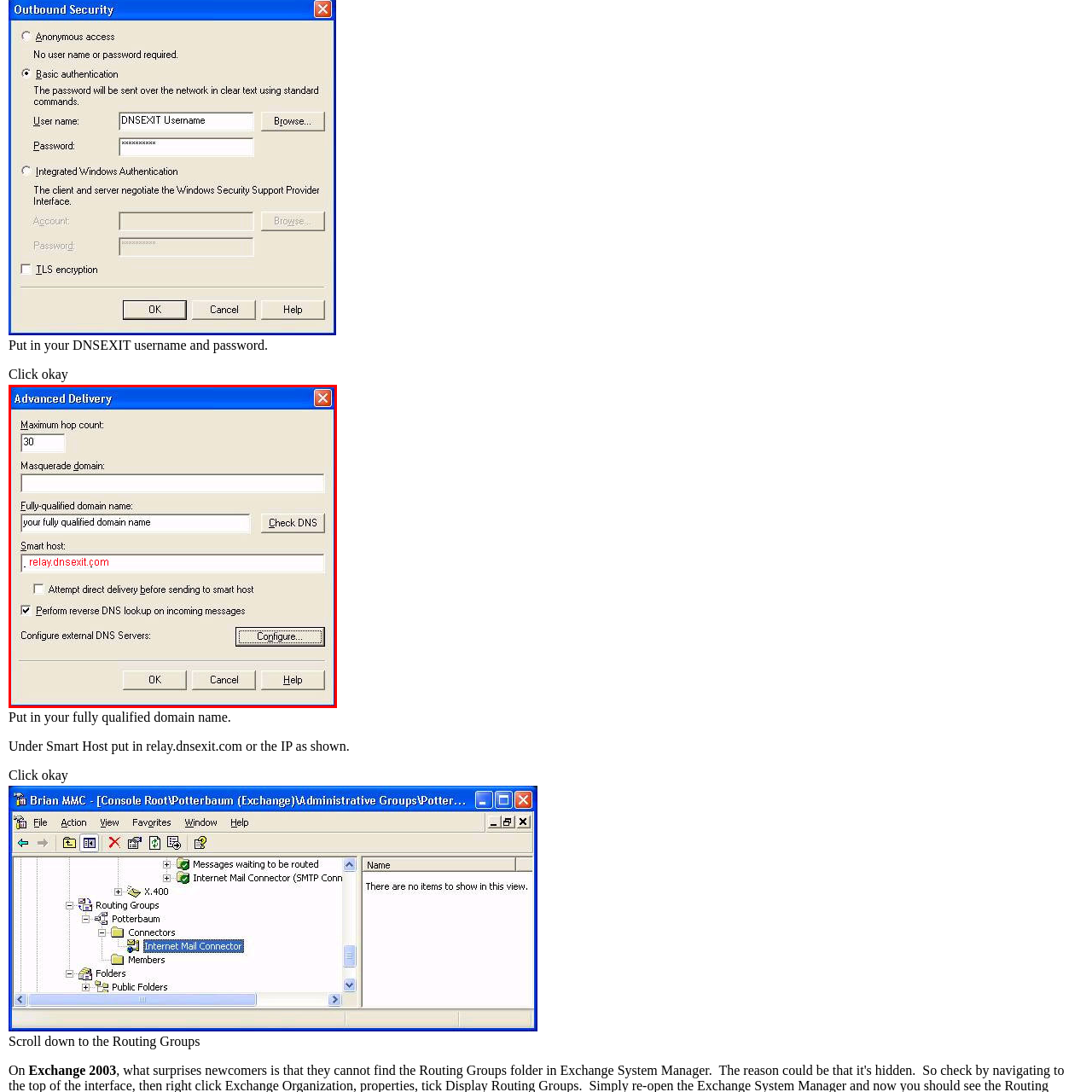What is the purpose of the 'Masquerade domain' section?
Take a close look at the image within the red bounding box and respond to the question with detailed information.

The 'Masquerade domain' section in the 'Advanced Delivery' dialog box allows users to define a domain under which emails may appear to originate, giving them control over the domain that emails seem to come from.